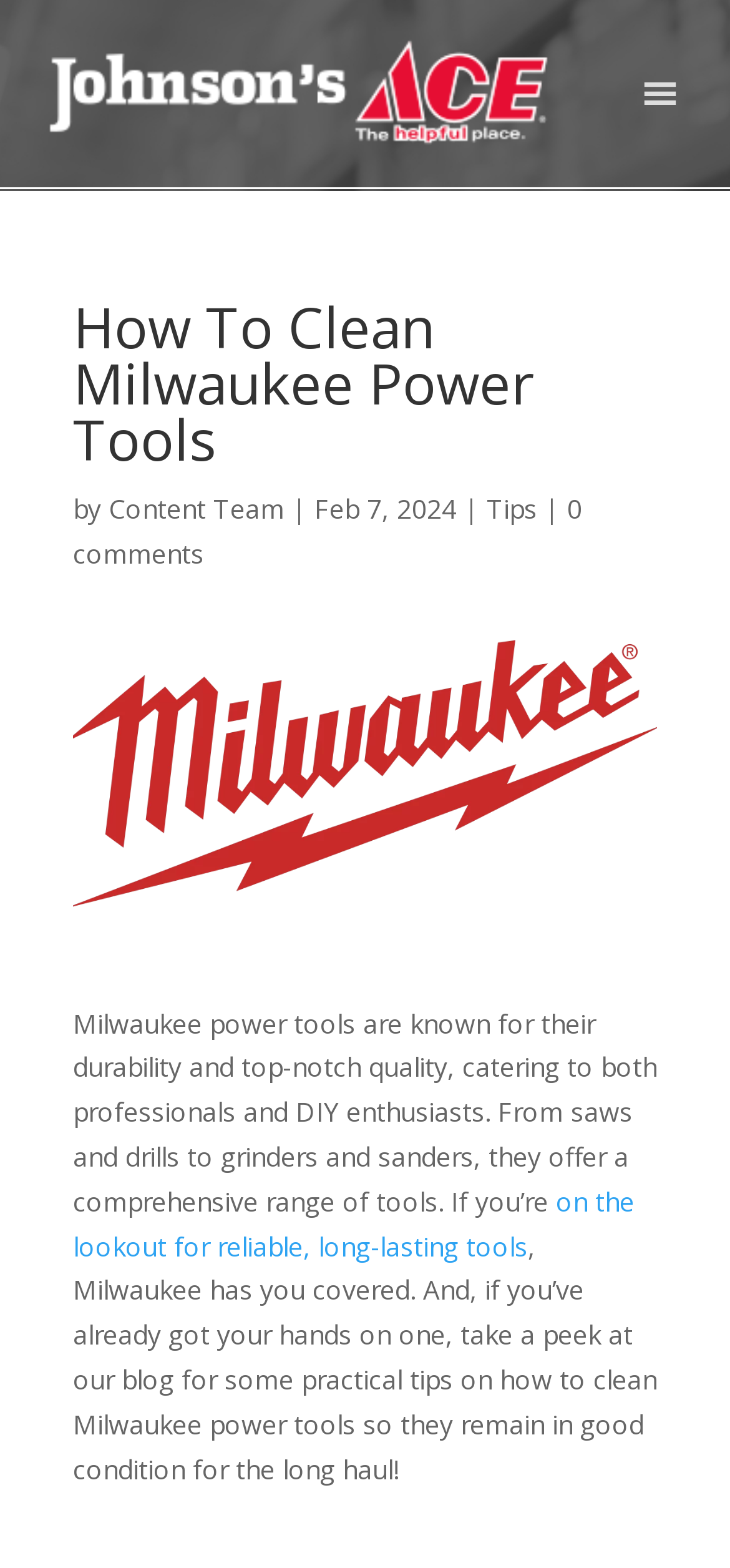Respond with a single word or phrase to the following question: What is the logo shown in the image?

Milwaukee logo